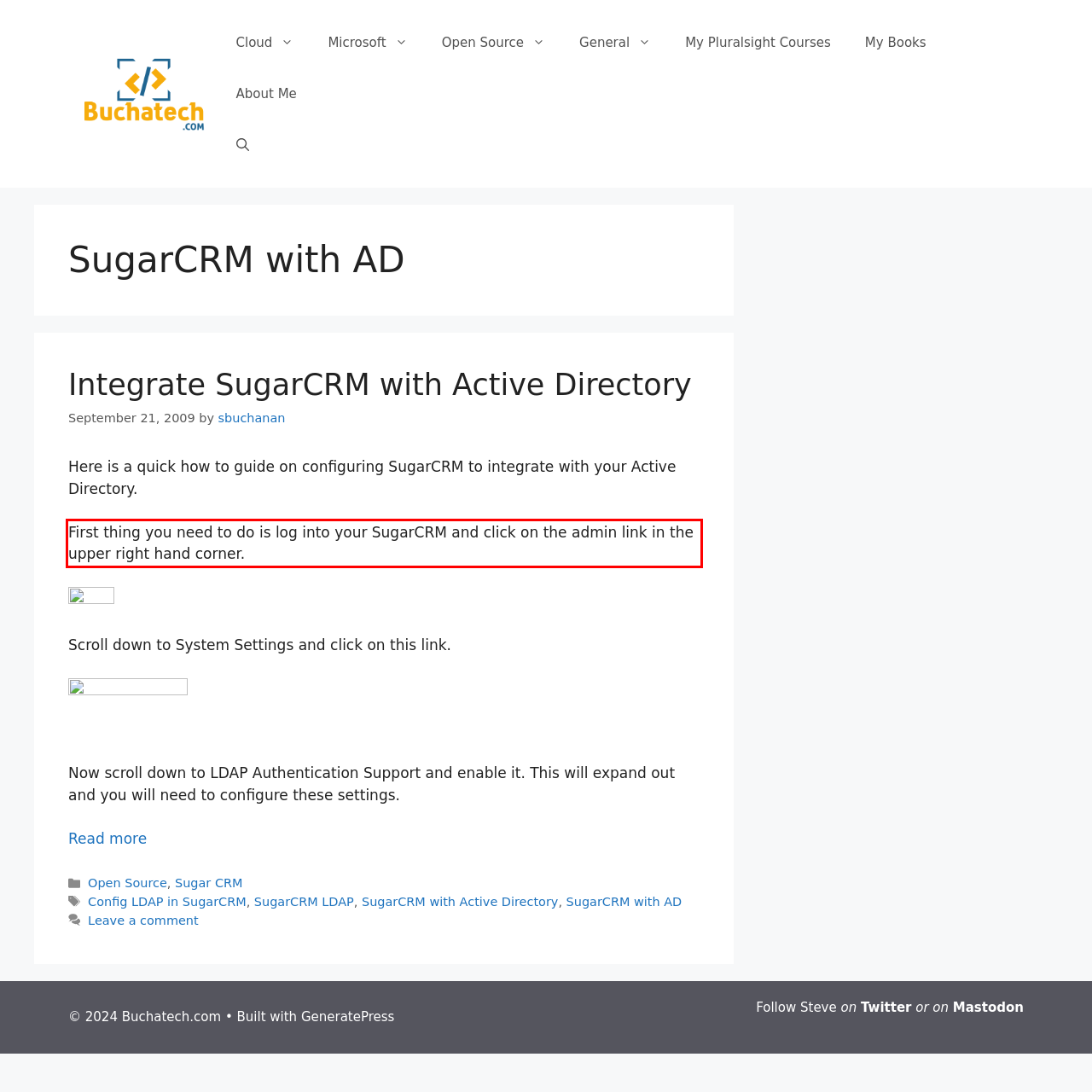With the given screenshot of a webpage, locate the red rectangle bounding box and extract the text content using OCR.

First thing you need to do is log into your SugarCRM and click on the admin link in the upper right hand corner.